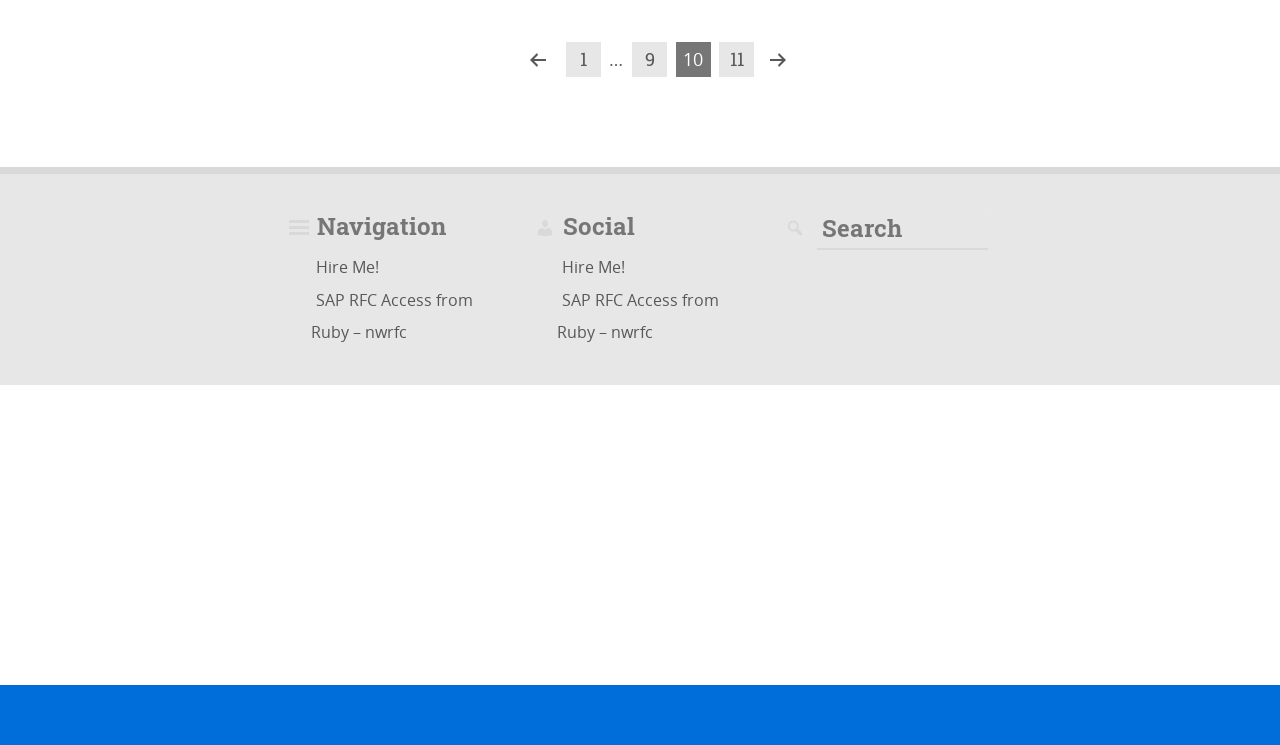Pinpoint the bounding box coordinates of the clickable area needed to execute the instruction: "Go to previous page". The coordinates should be specified as four float numbers between 0 and 1, i.e., [left, top, right, bottom].

[0.408, 0.056, 0.435, 0.103]